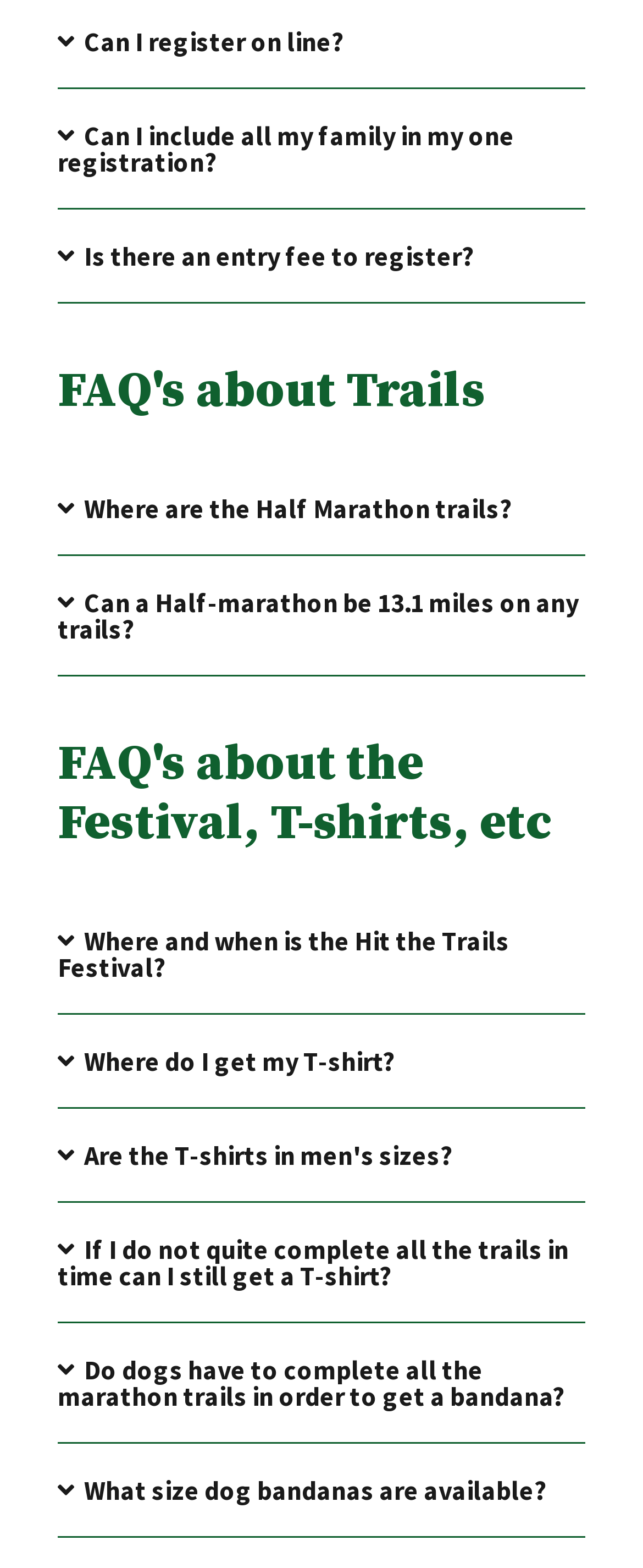Please determine the bounding box coordinates of the element's region to click in order to carry out the following instruction: "Click 'Can I register on line?'". The coordinates should be four float numbers between 0 and 1, i.e., [left, top, right, bottom].

[0.09, 0.008, 0.91, 0.057]